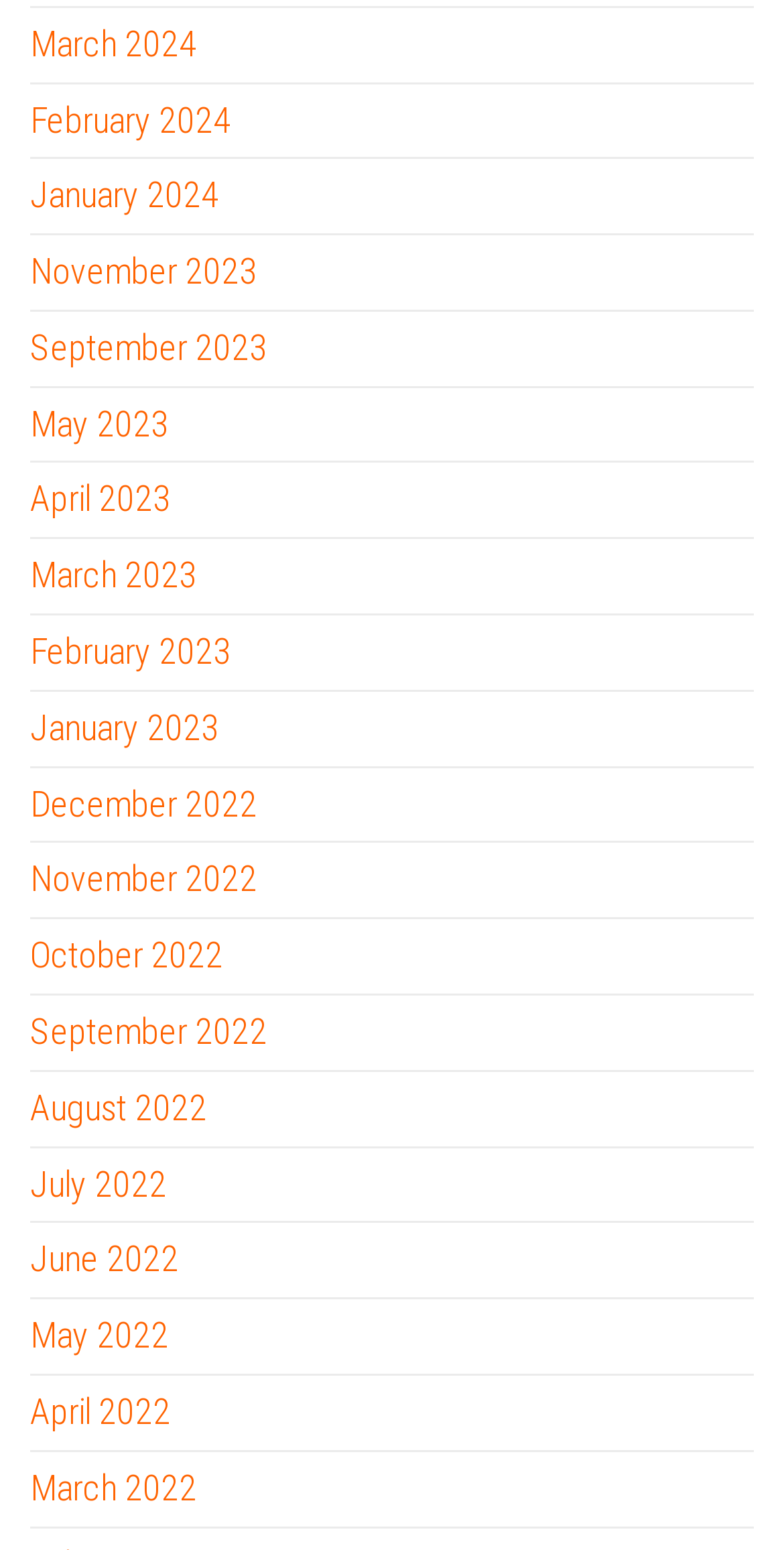Determine the bounding box for the HTML element described here: "January 2024". The coordinates should be given as [left, top, right, bottom] with each number being a float between 0 and 1.

[0.038, 0.112, 0.279, 0.139]